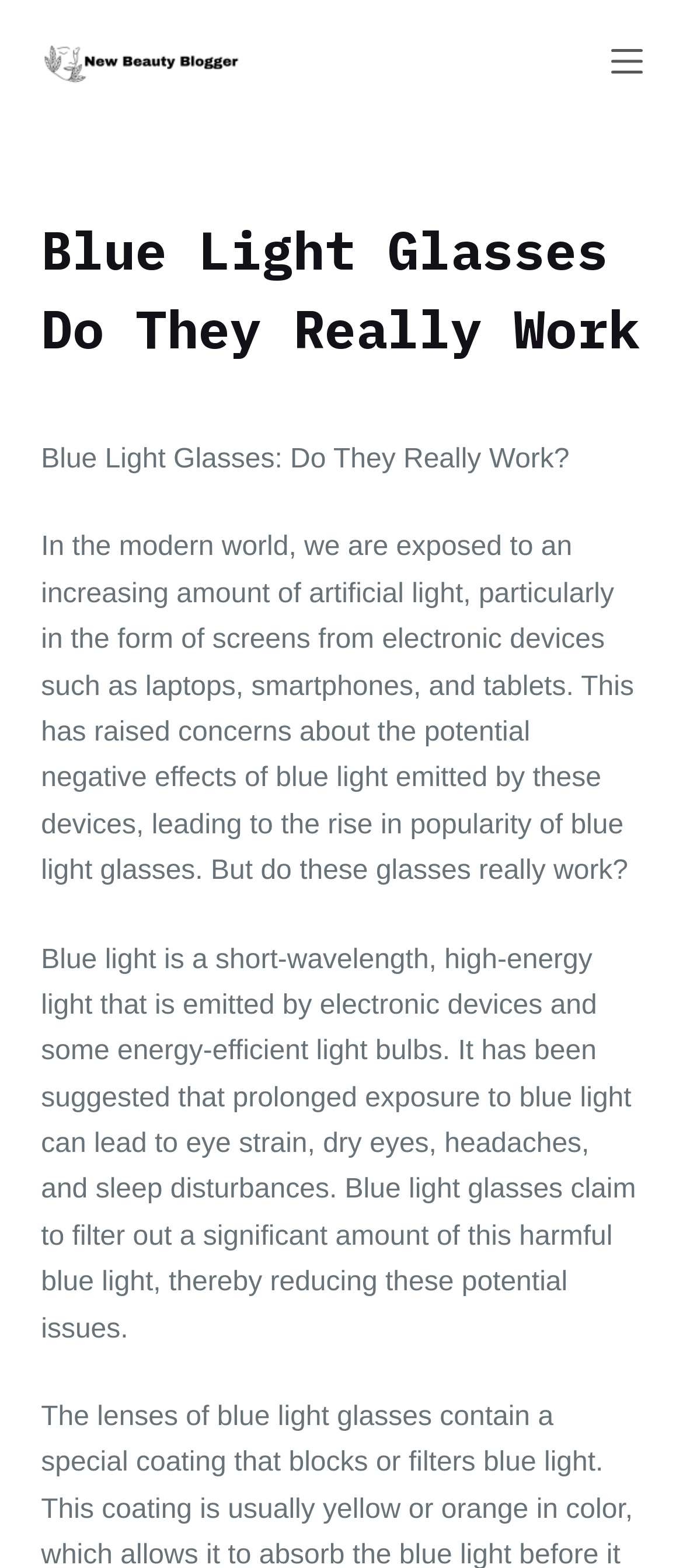What is the main topic of this webpage?
Based on the visual, give a brief answer using one word or a short phrase.

Blue Light Glasses